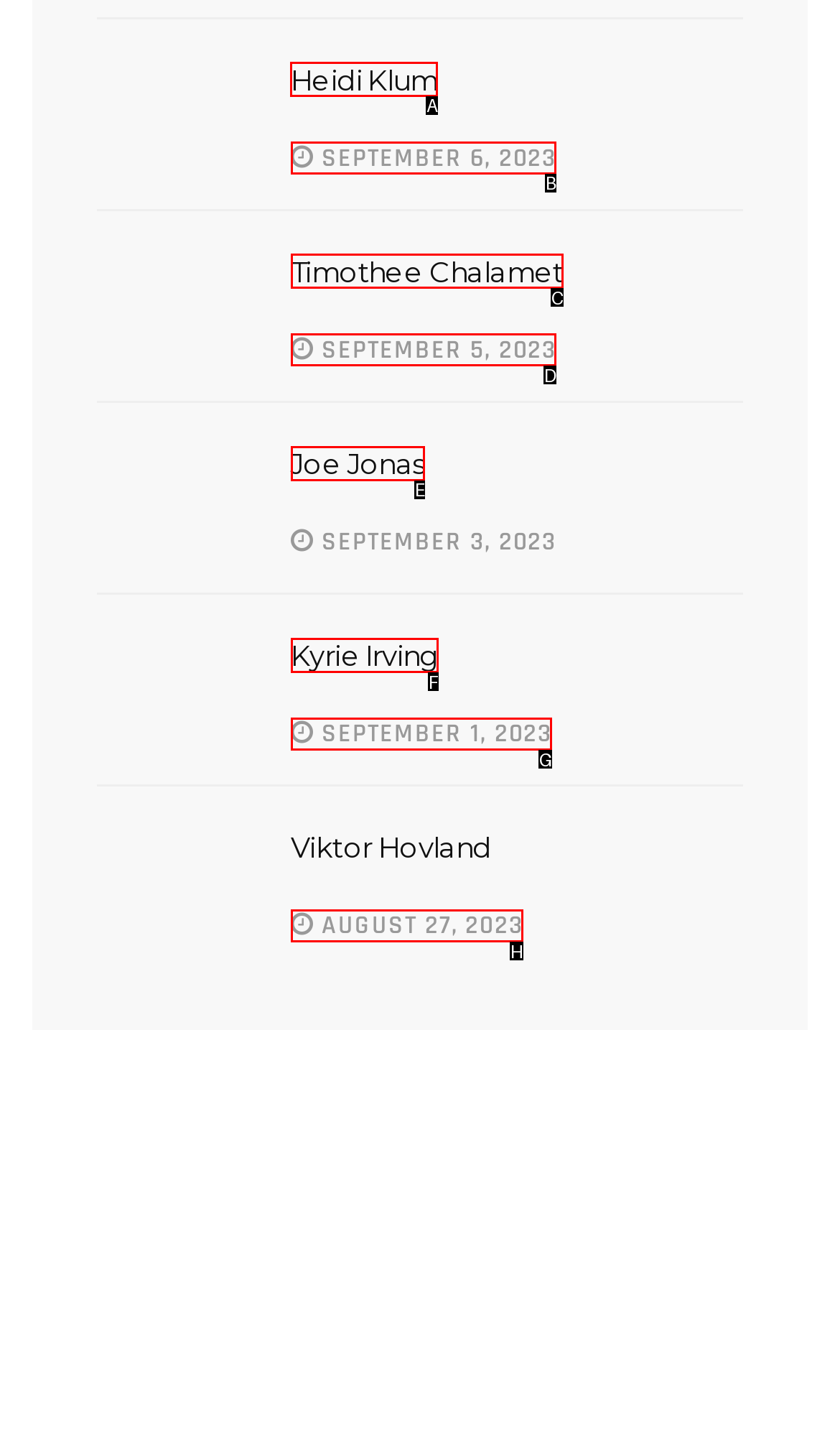Determine which HTML element to click on in order to complete the action: go to https://dondego.es.
Reply with the letter of the selected option.

None